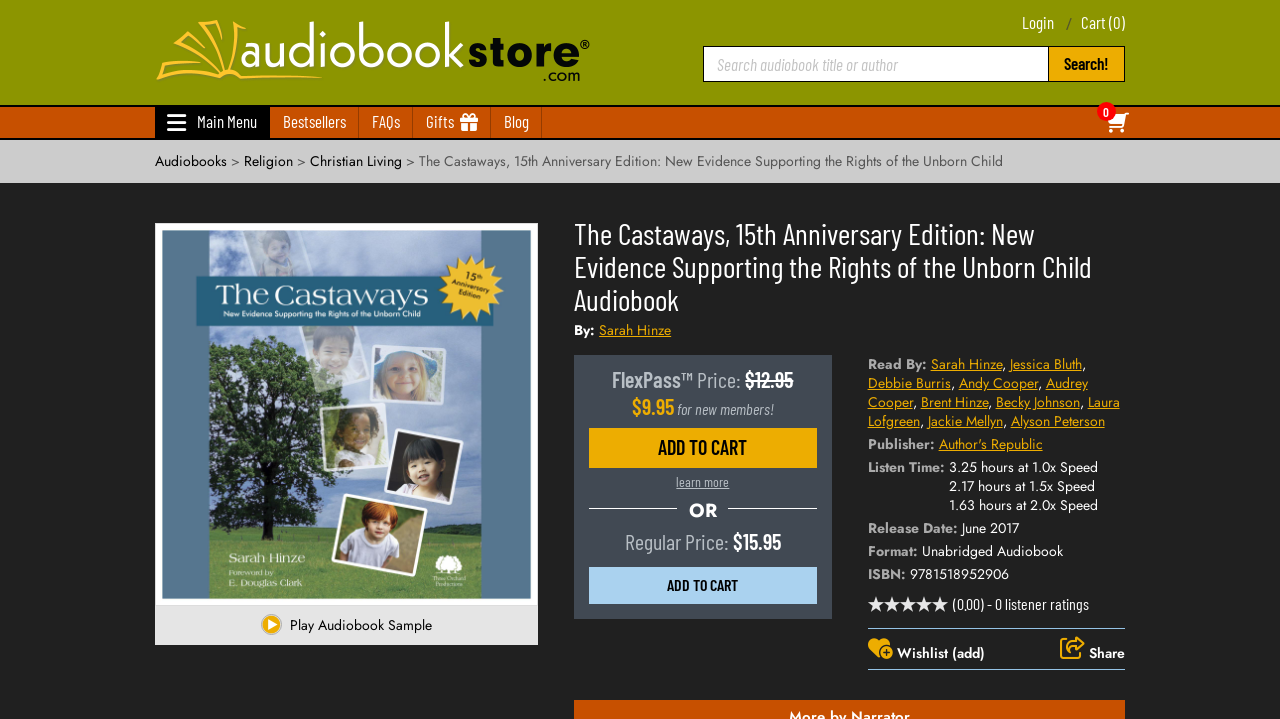Kindly provide the bounding box coordinates of the section you need to click on to fulfill the given instruction: "Search for something".

None